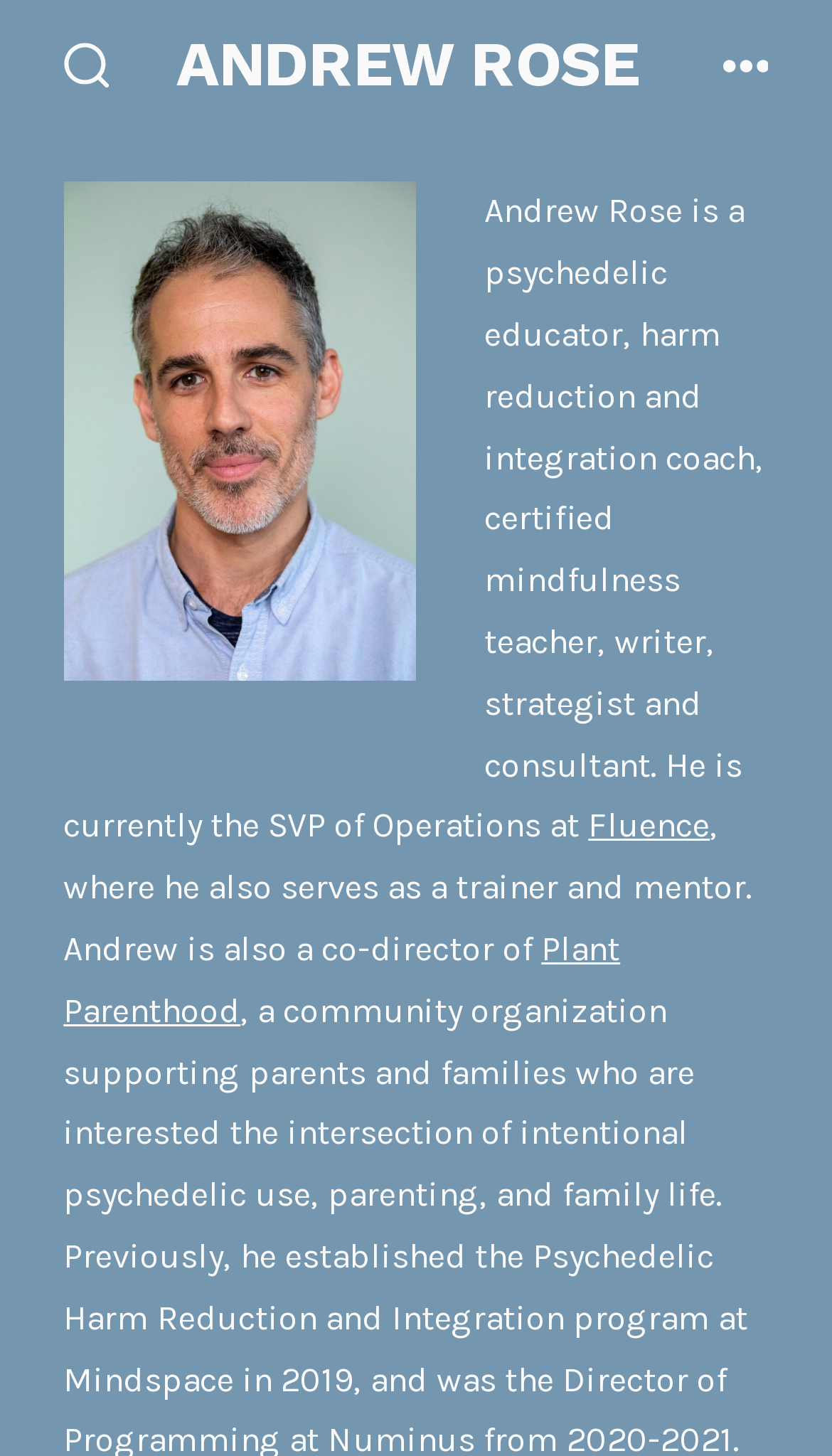What is the name of the company where Andrew Rose serves as SVP of Operations?
We need a detailed and exhaustive answer to the question. Please elaborate.

According to the webpage, Andrew Rose is the SVP of Operations at Fluence, which is mentioned in the text 'He is currently the SVP of Operations at Fluence'.